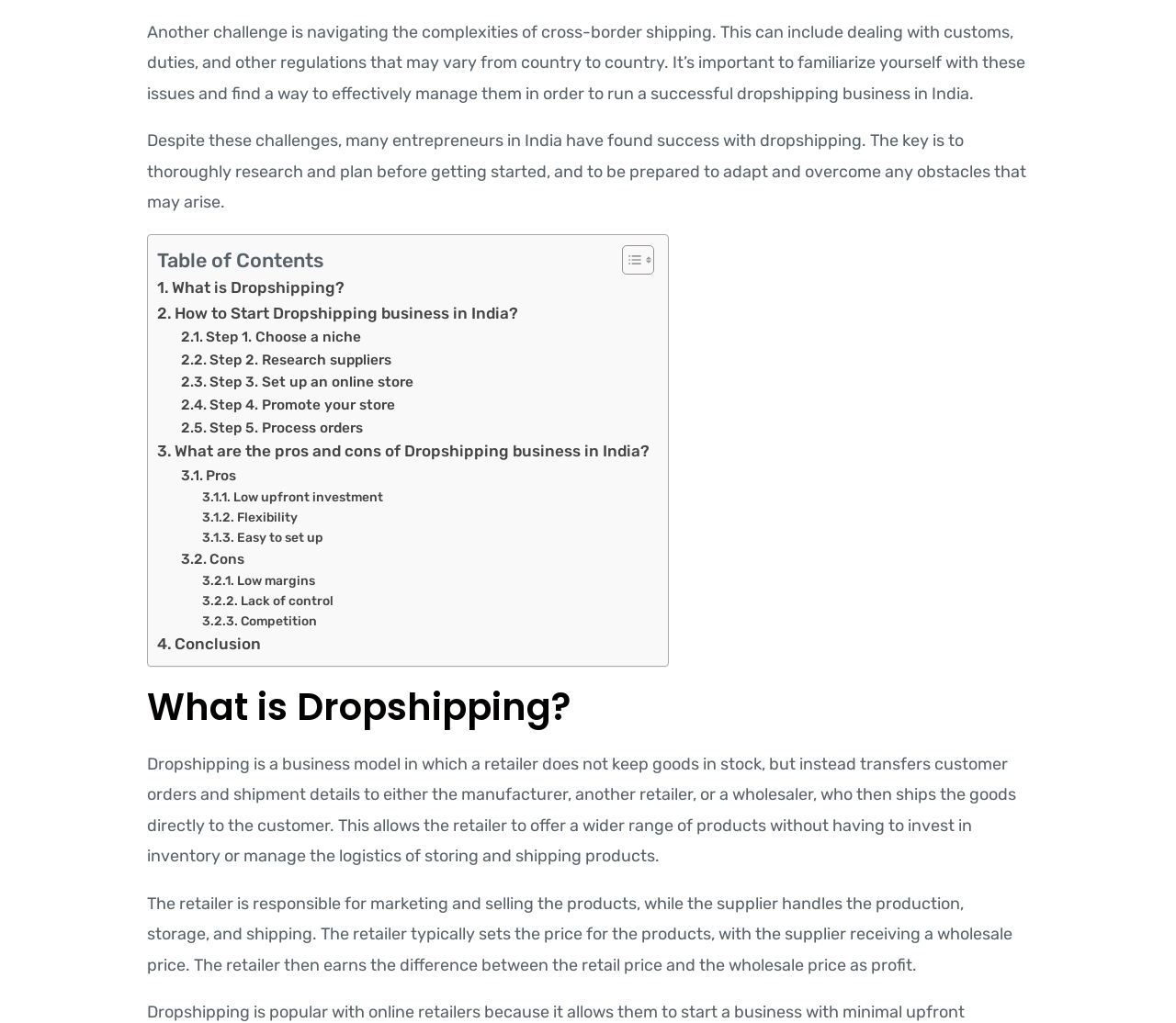Could you specify the bounding box coordinates for the clickable section to complete the following instruction: "Toggle Table of Content"?

[0.518, 0.239, 0.553, 0.27]